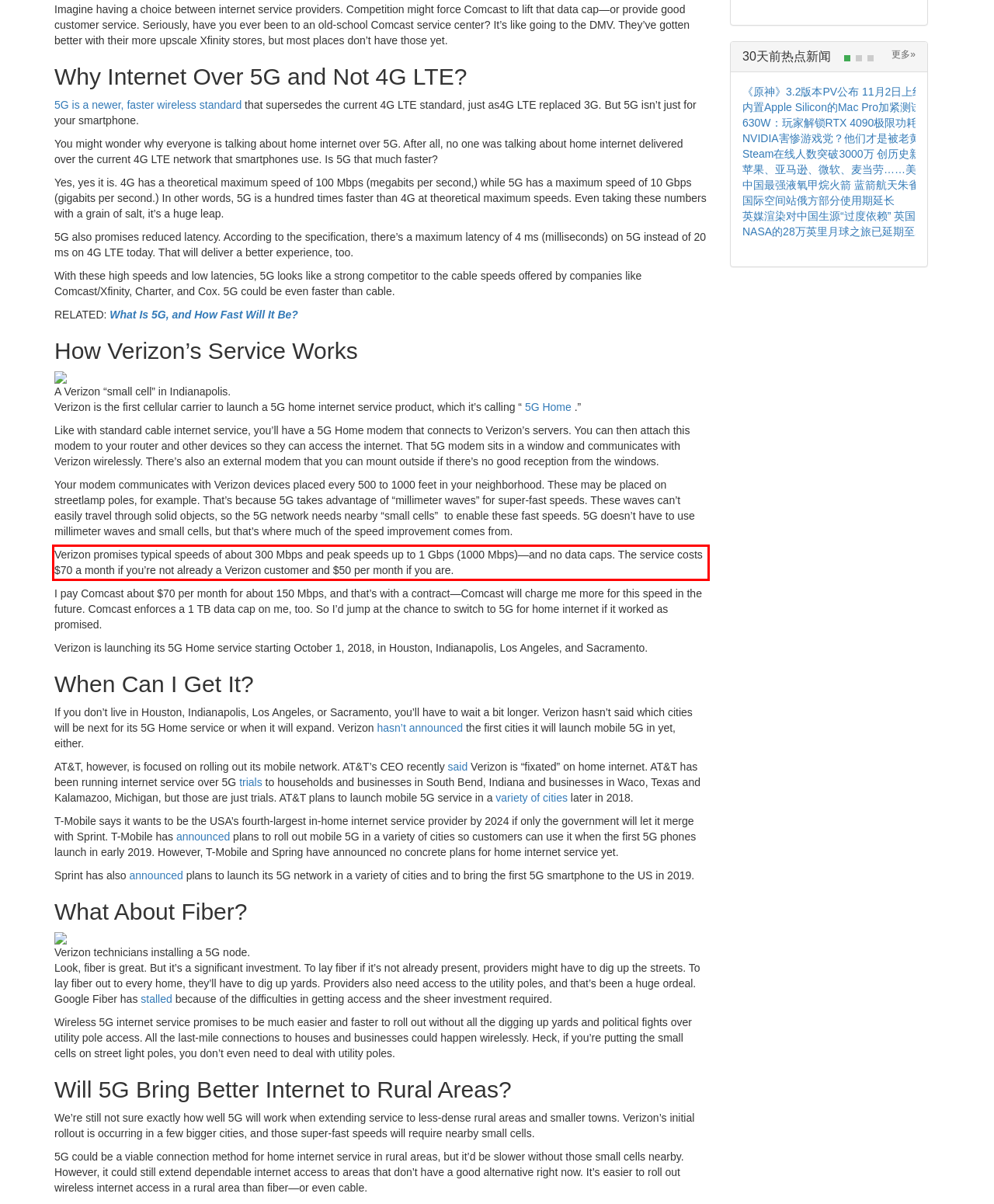Please identify the text within the red rectangular bounding box in the provided webpage screenshot.

Verizon promises typical speeds of about 300 Mbps and peak speeds up to 1 Gbps (1000 Mbps)—and no data caps. The service costs $70 a month if you’re not already a Verizon customer and $50 per month if you are.